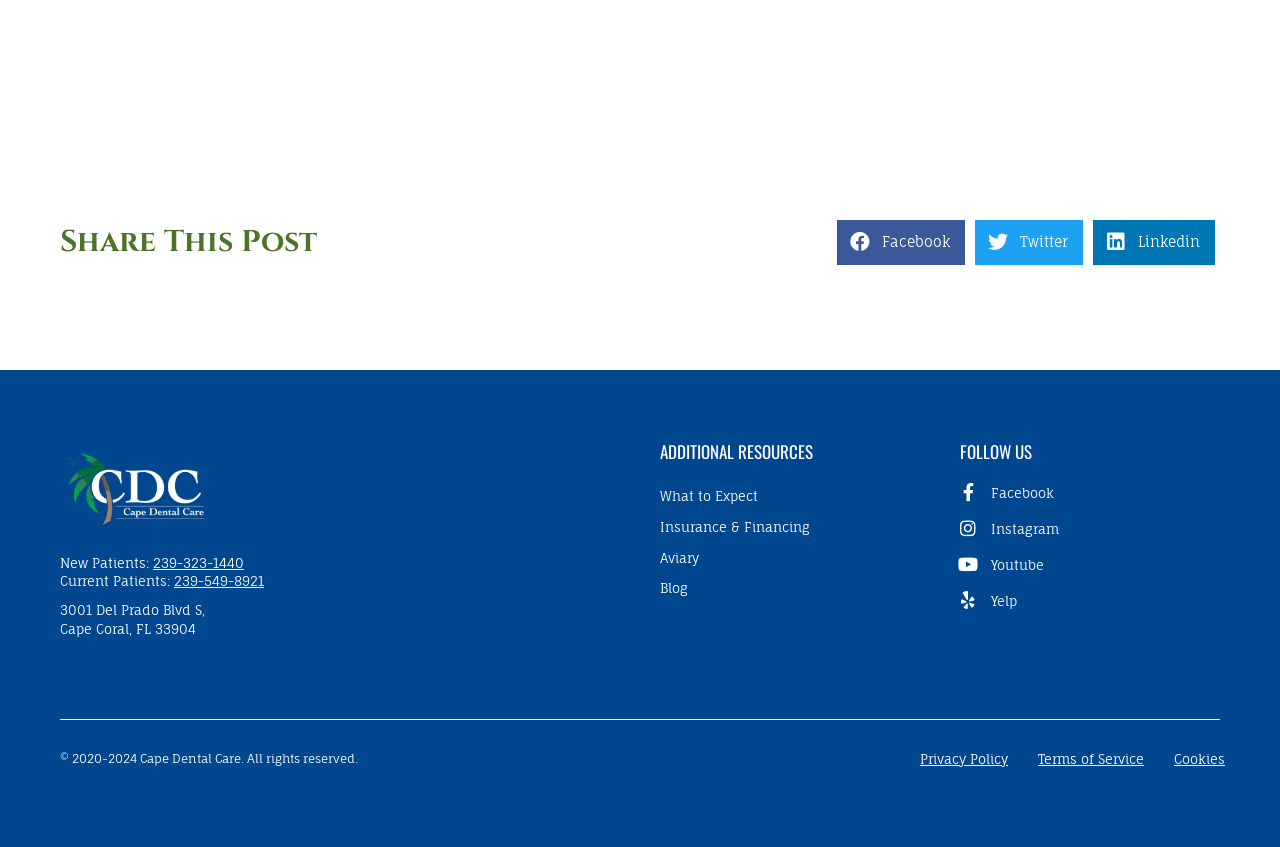Please provide a short answer using a single word or phrase for the question:
How many social media platforms are available to follow?

4